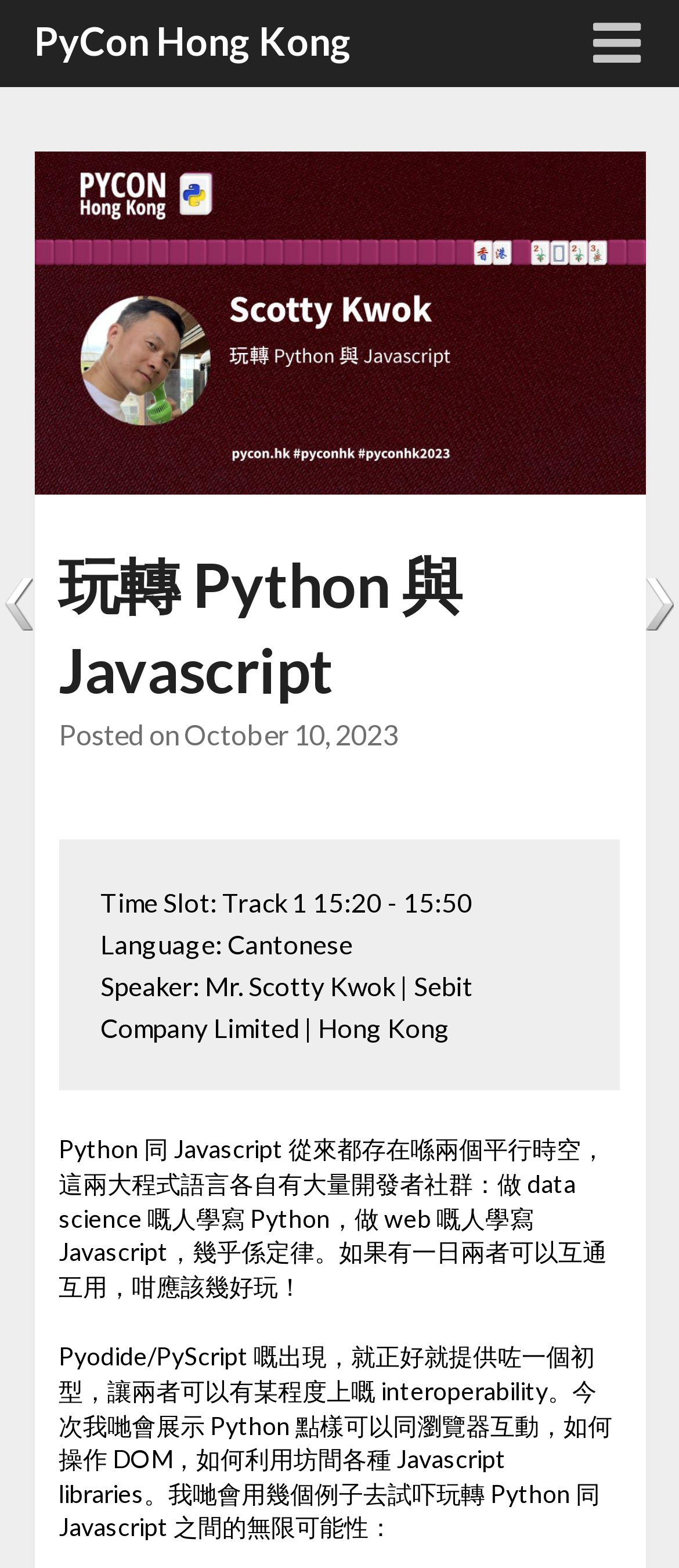Please answer the following question using a single word or phrase: 
What is the language of the speaker?

Cantonese